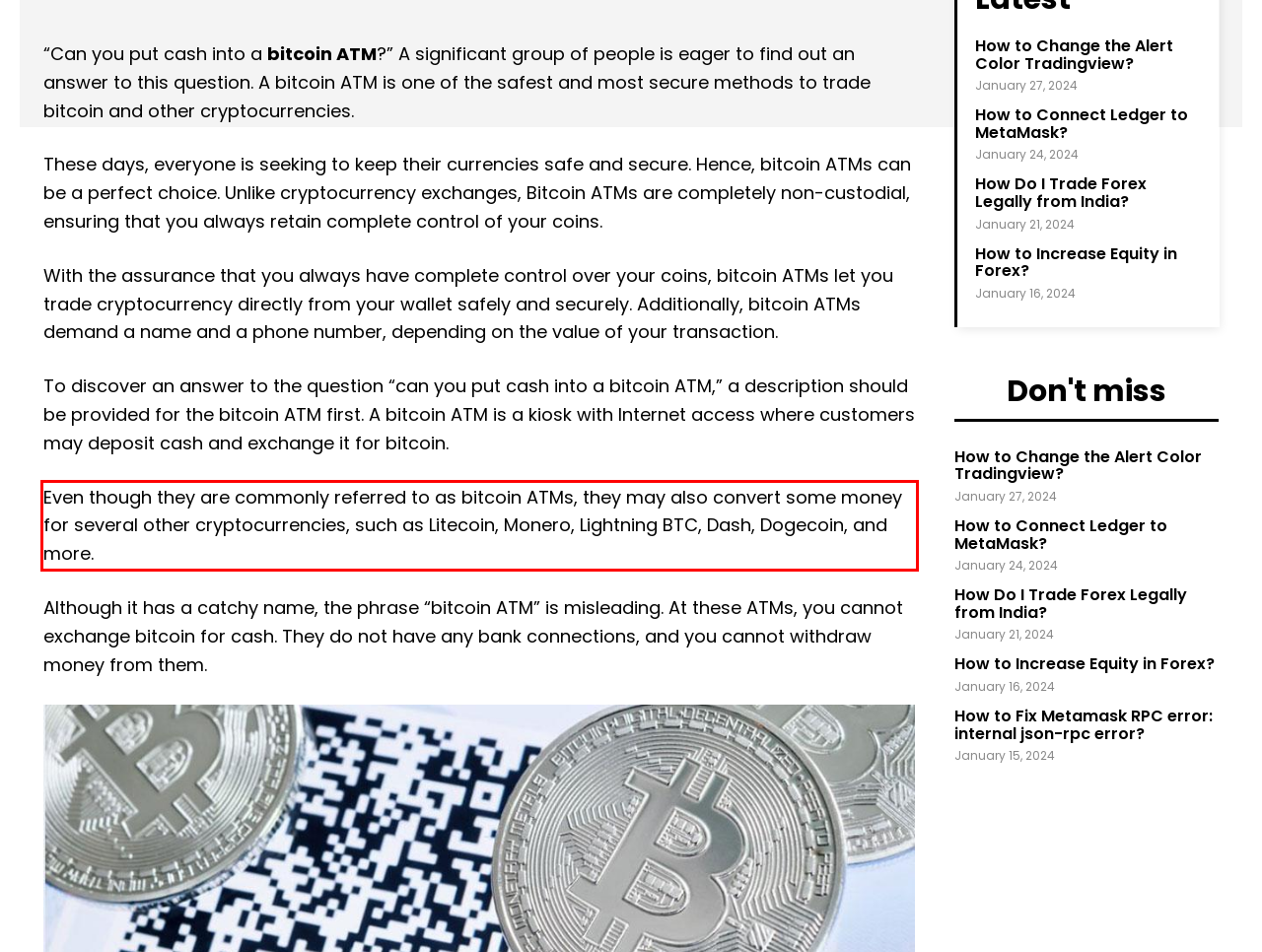Identify and transcribe the text content enclosed by the red bounding box in the given screenshot.

Even though they are commonly referred to as bitcoin ATMs, they may also convert some money for several other cryptocurrencies, such as Litecoin, Monero, Lightning BTC, Dash, Dogecoin, and more.